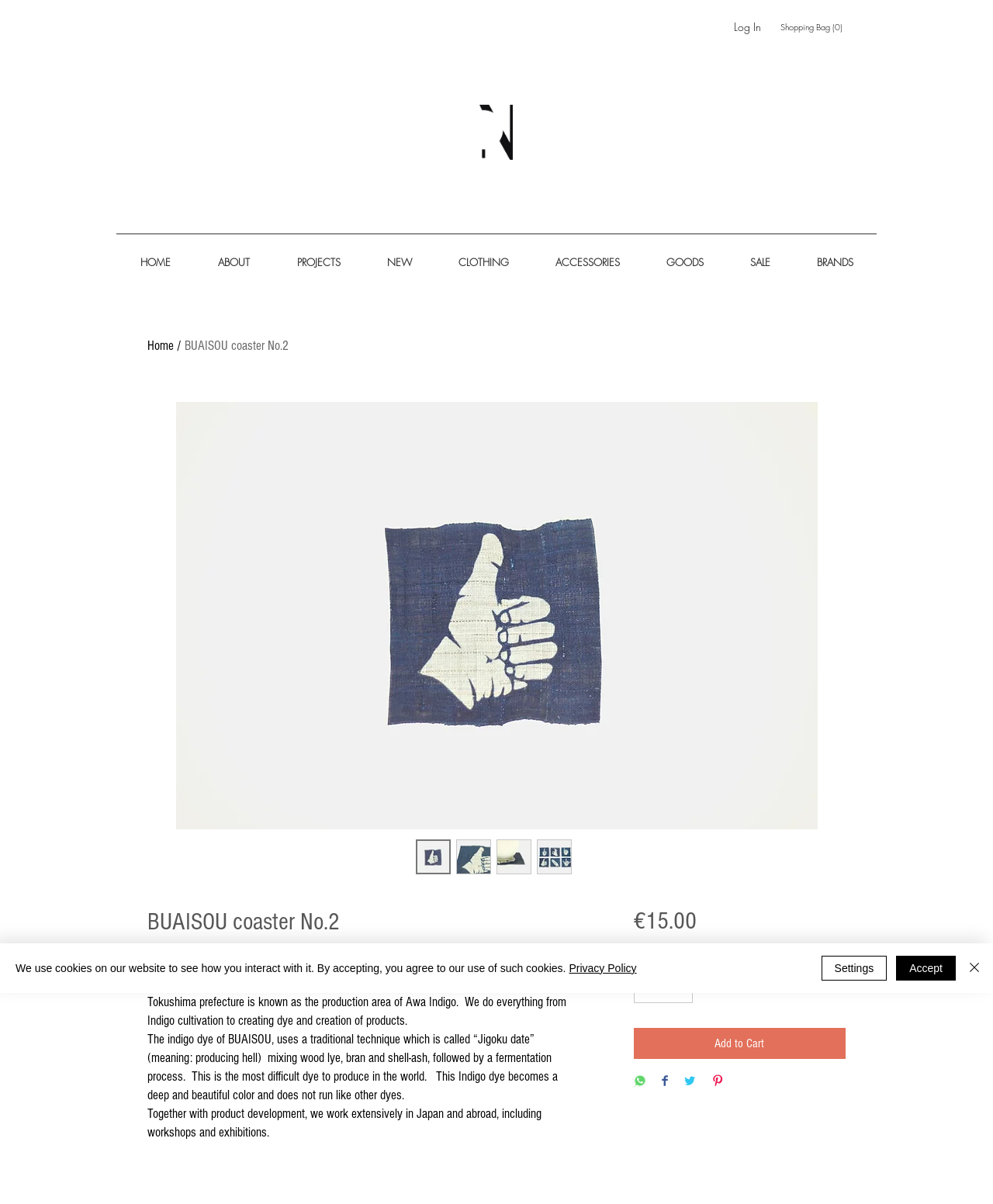What is the traditional technique used to produce indigo dye?
Refer to the image and provide a detailed answer to the question.

According to the product description, the traditional technique used to produce indigo dye is called 'Jigoku date', which involves mixing wood lye, bran, and shell-ash, followed by a fermentation process.